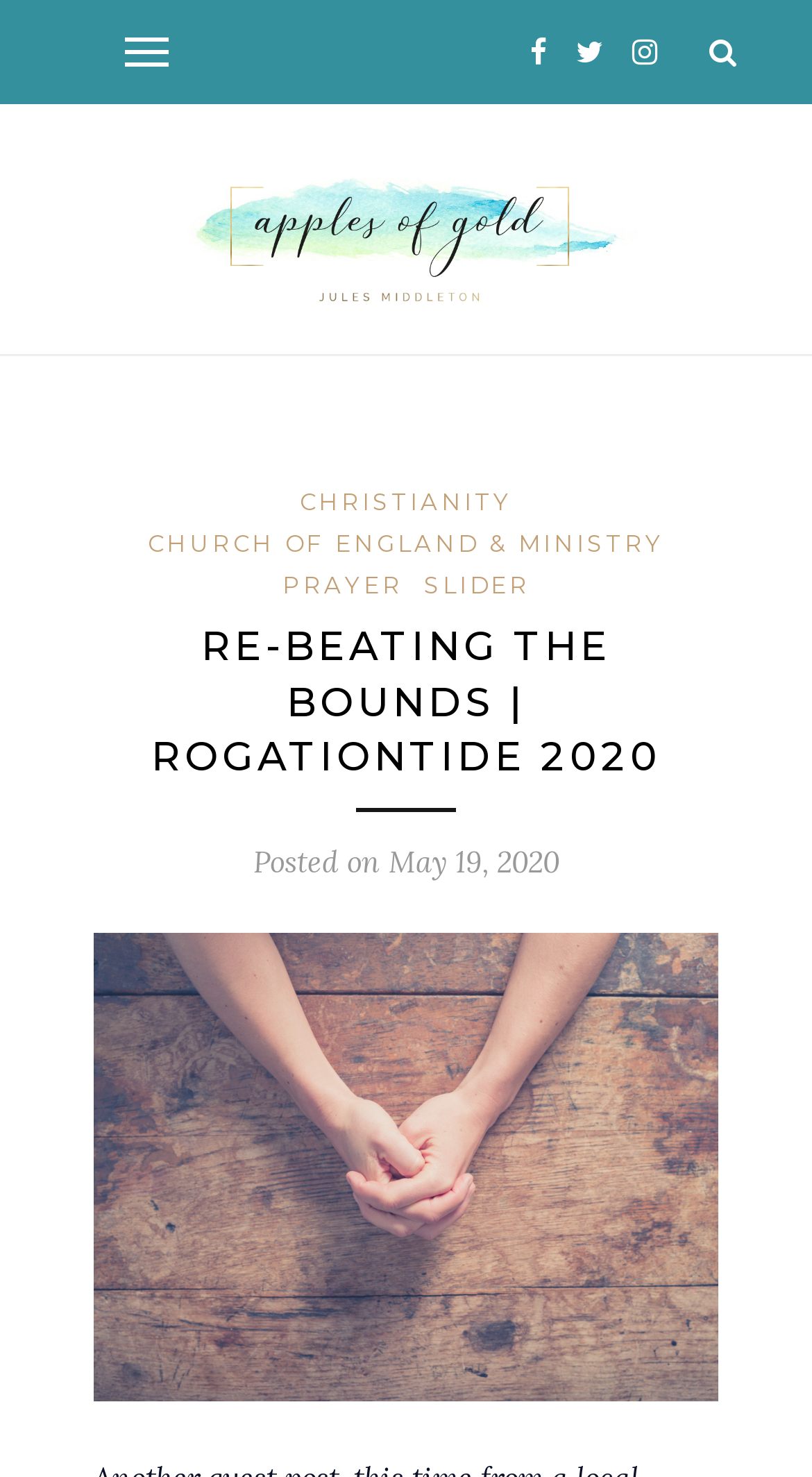Please determine the bounding box coordinates for the element with the description: "alt="Apples of Gold"".

[0.115, 0.141, 0.885, 0.166]